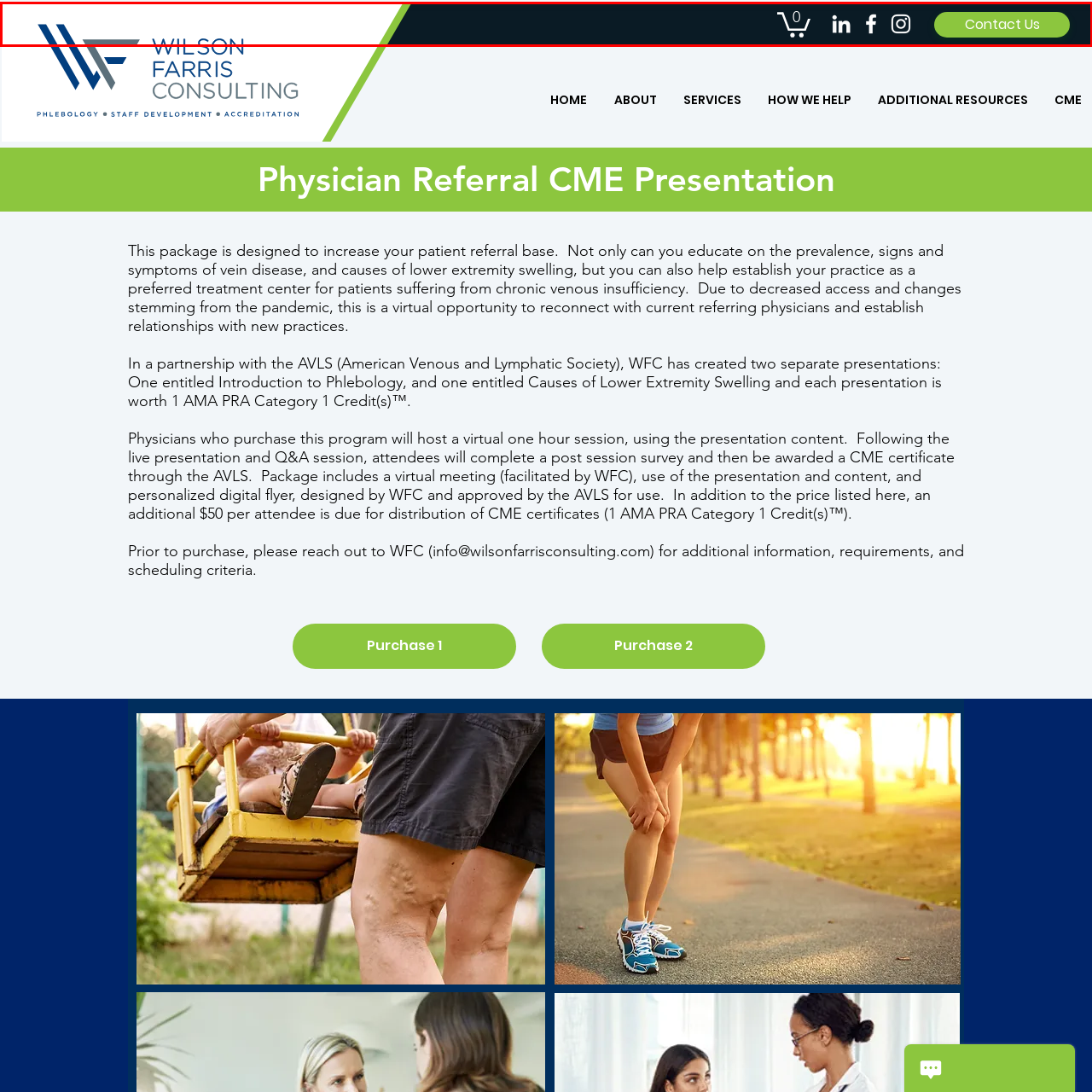How many social media icons are present? Analyze the image within the red bounding box and give a one-word or short-phrase response.

Three